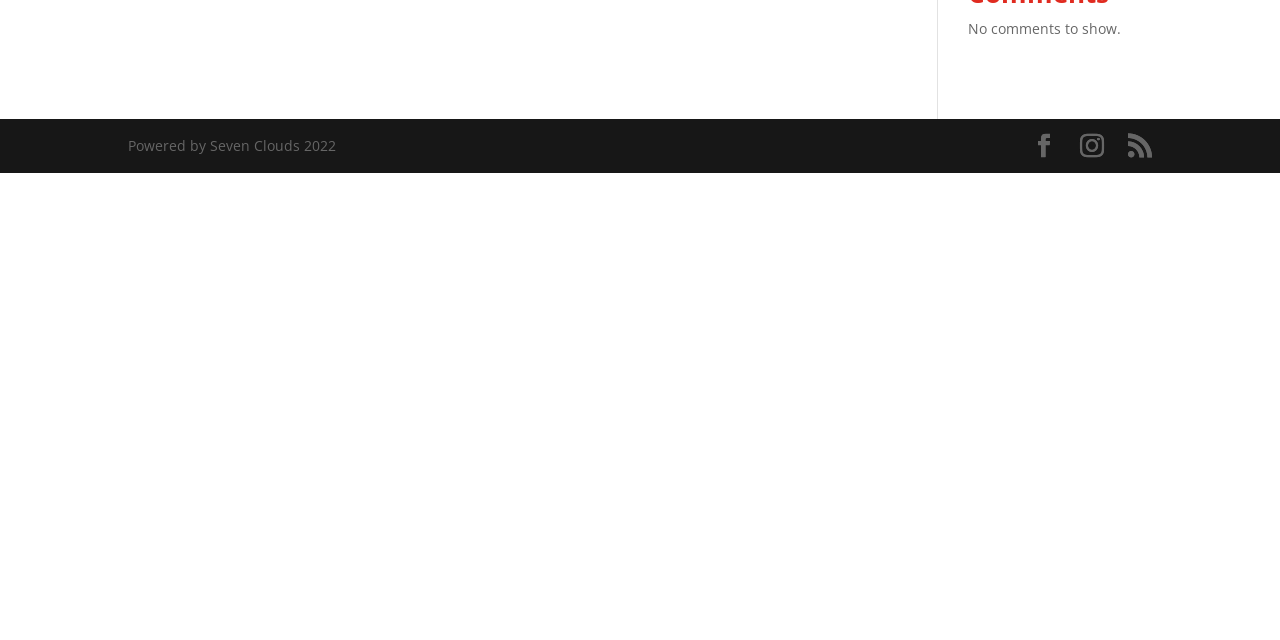Provide the bounding box coordinates for the UI element described in this sentence: "RSS". The coordinates should be four float values between 0 and 1, i.e., [left, top, right, bottom].

[0.881, 0.209, 0.9, 0.248]